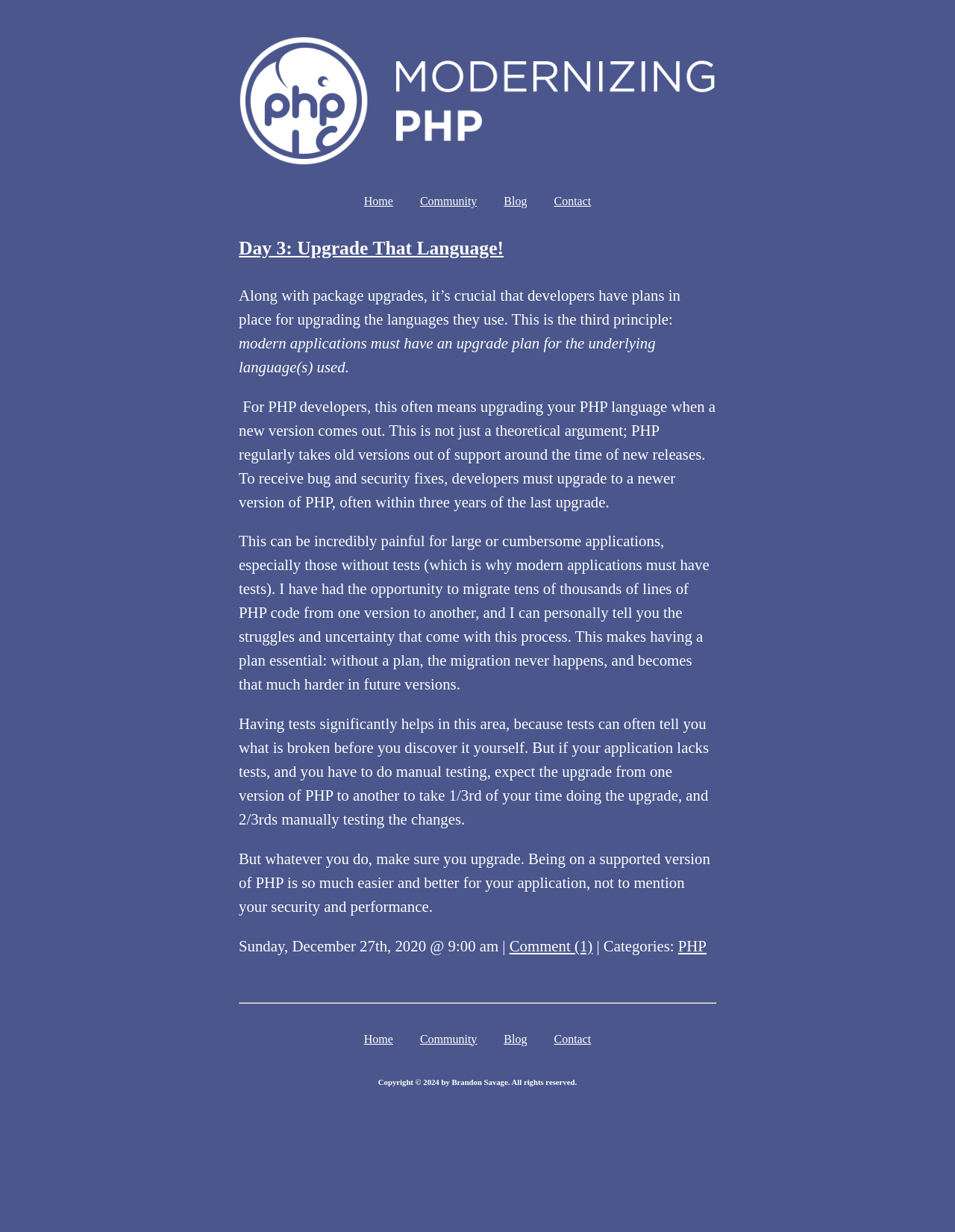Please find the bounding box coordinates of the section that needs to be clicked to achieve this instruction: "Click on the 'Home' link".

[0.375, 0.153, 0.418, 0.173]